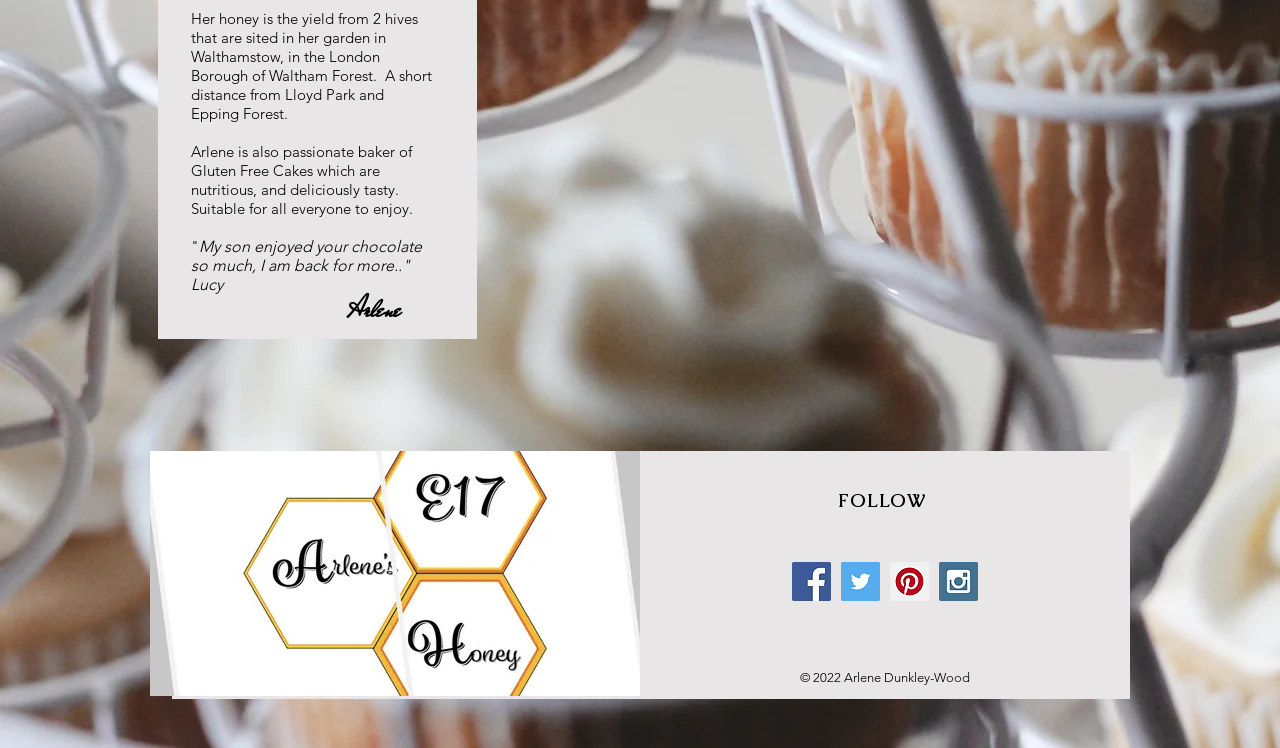Determine the bounding box of the UI component based on this description: "Act Now". The bounding box coordinates should be four float values between 0 and 1, i.e., [left, top, right, bottom].

None